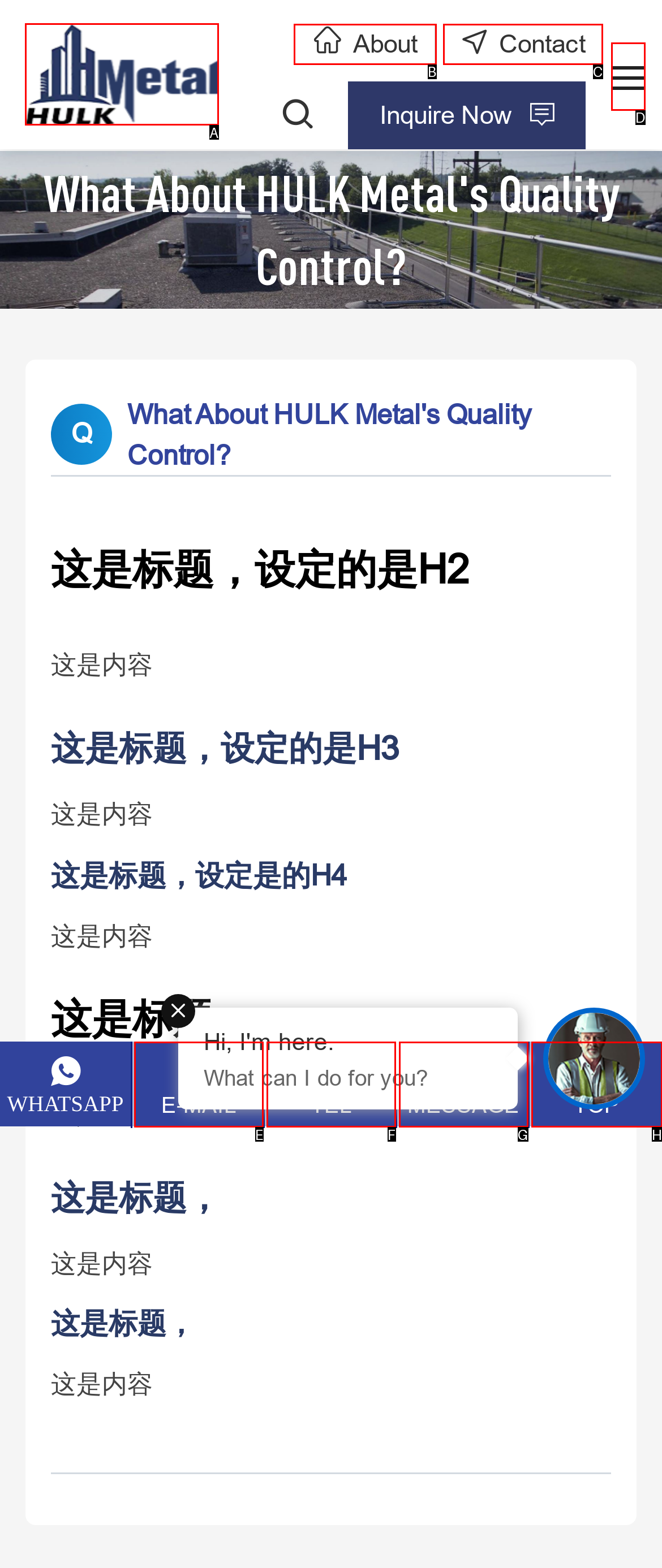Tell me the letter of the UI element I should click to accomplish the task: Click on the 'HULK Metal' logo based on the choices provided in the screenshot.

A